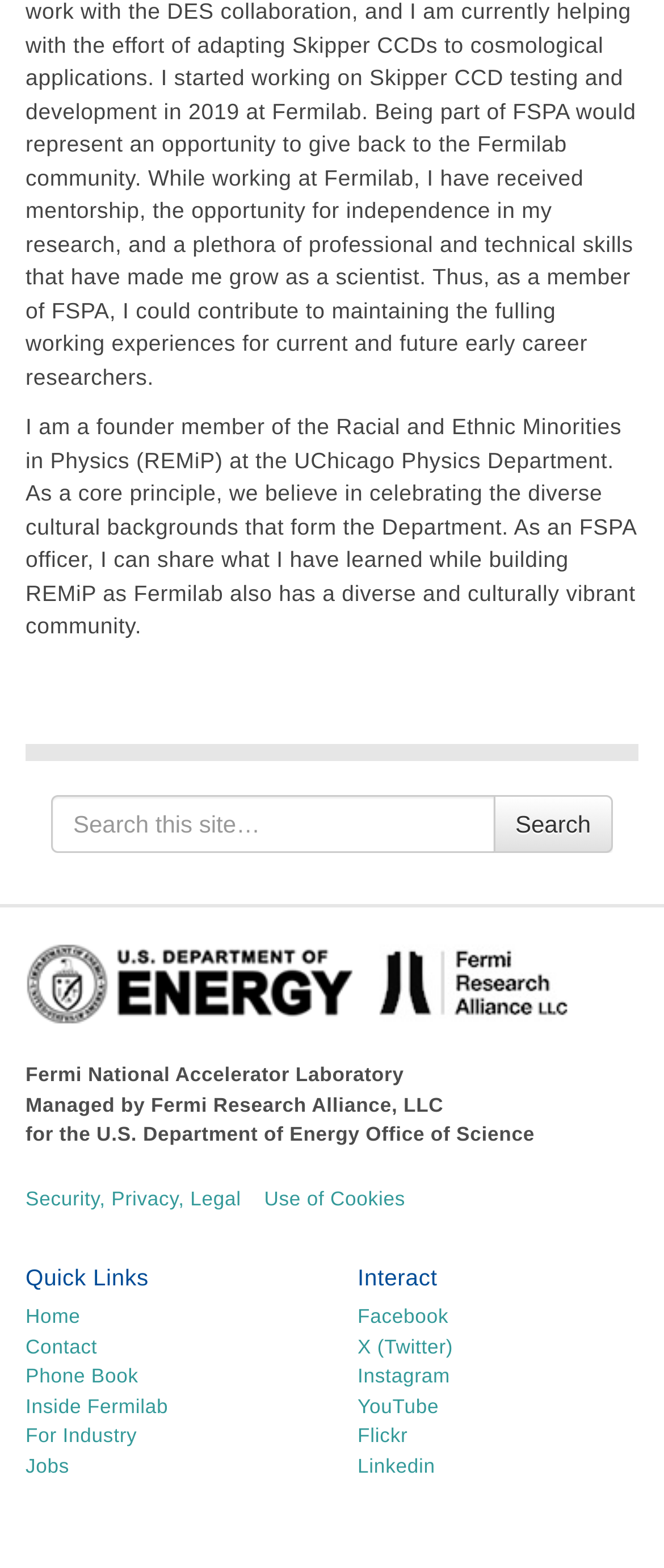Find the bounding box coordinates of the element you need to click on to perform this action: 'Visit Office of Science / U.S. Department of Energy'. The coordinates should be represented by four float values between 0 and 1, in the format [left, top, right, bottom].

[0.038, 0.62, 0.556, 0.635]